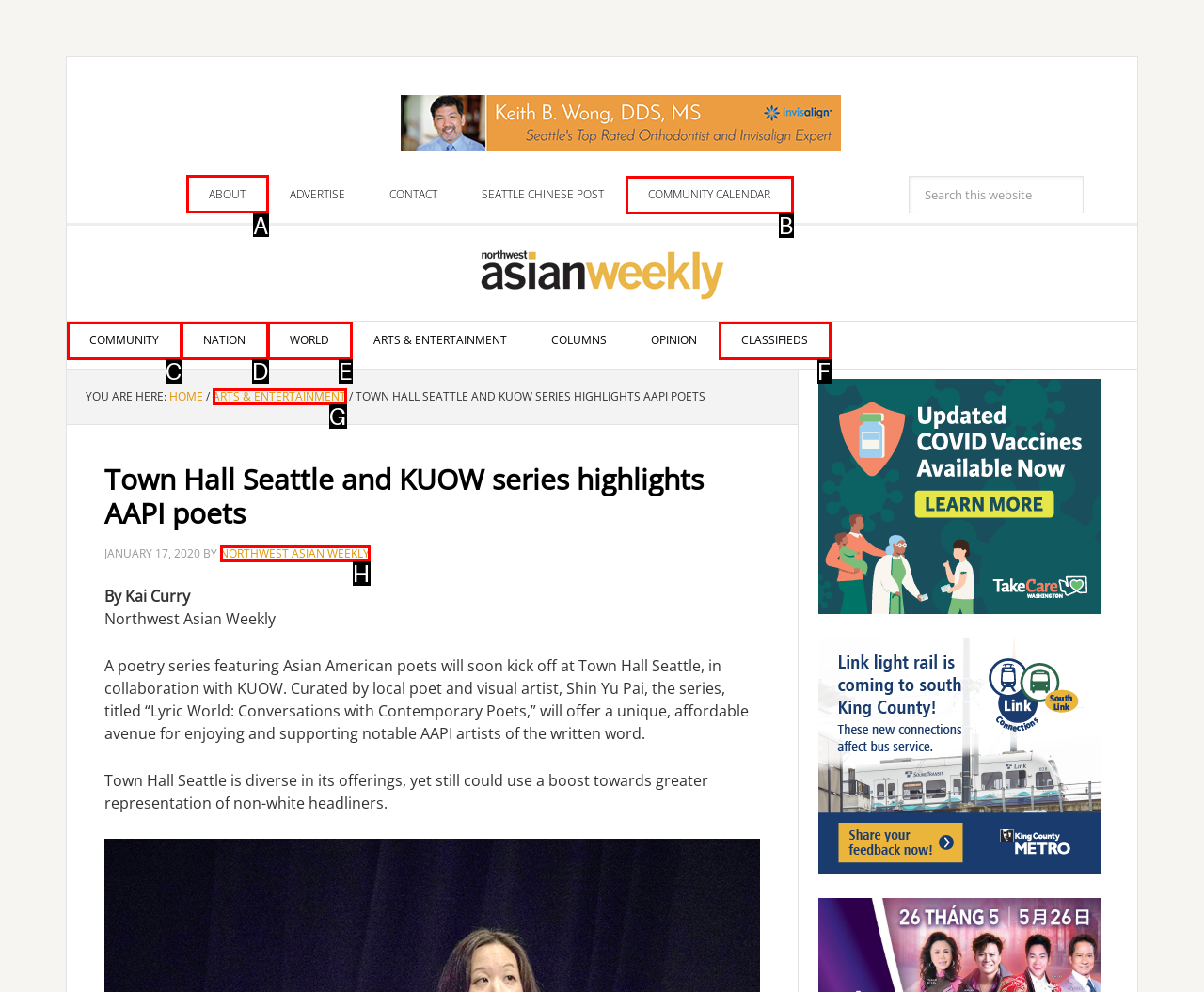Point out which HTML element you should click to fulfill the task: Go to ABOUT page.
Provide the option's letter from the given choices.

A